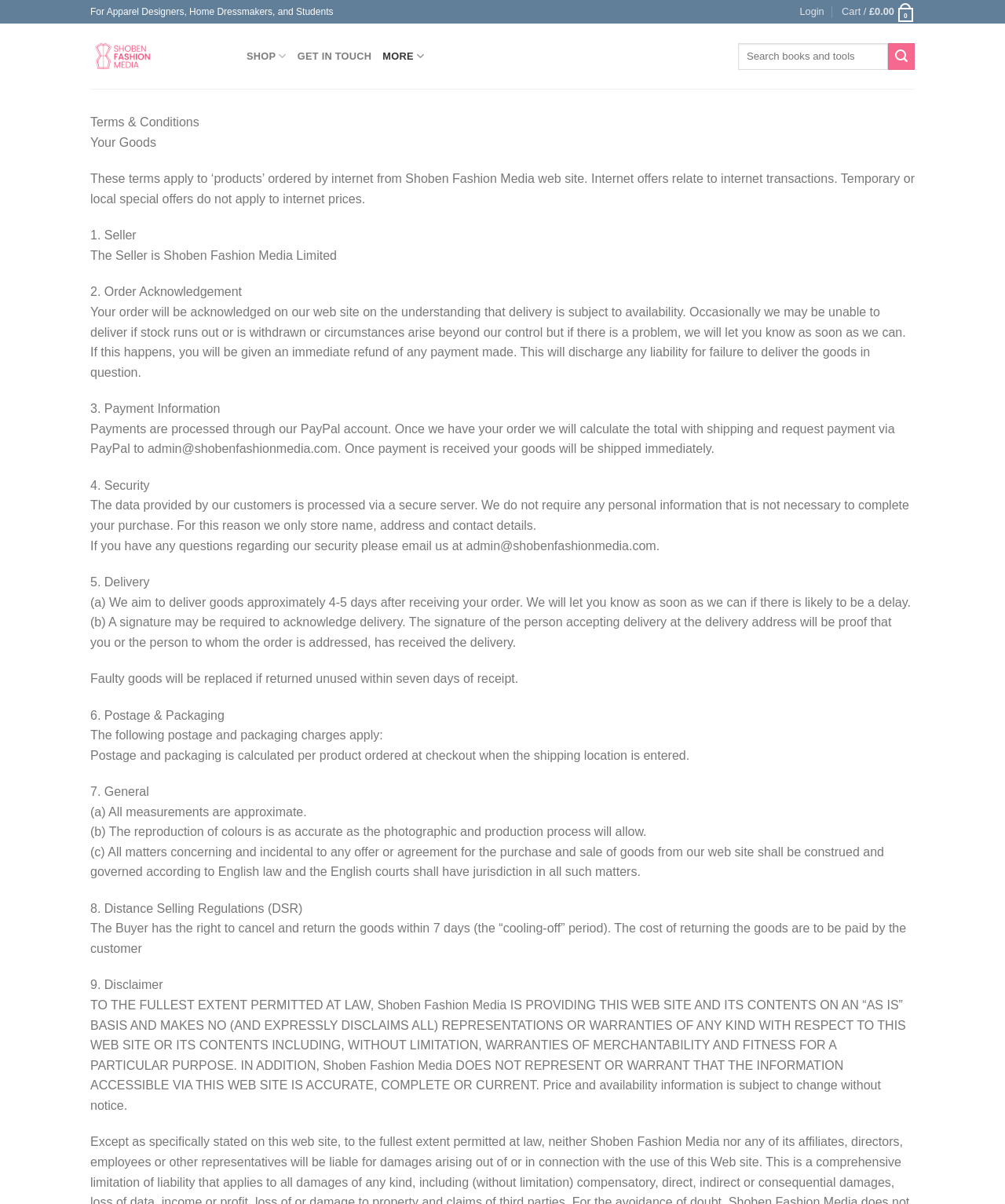Locate the coordinates of the bounding box for the clickable region that fulfills this instruction: "Go to login page".

[0.796, 0.0, 0.82, 0.02]